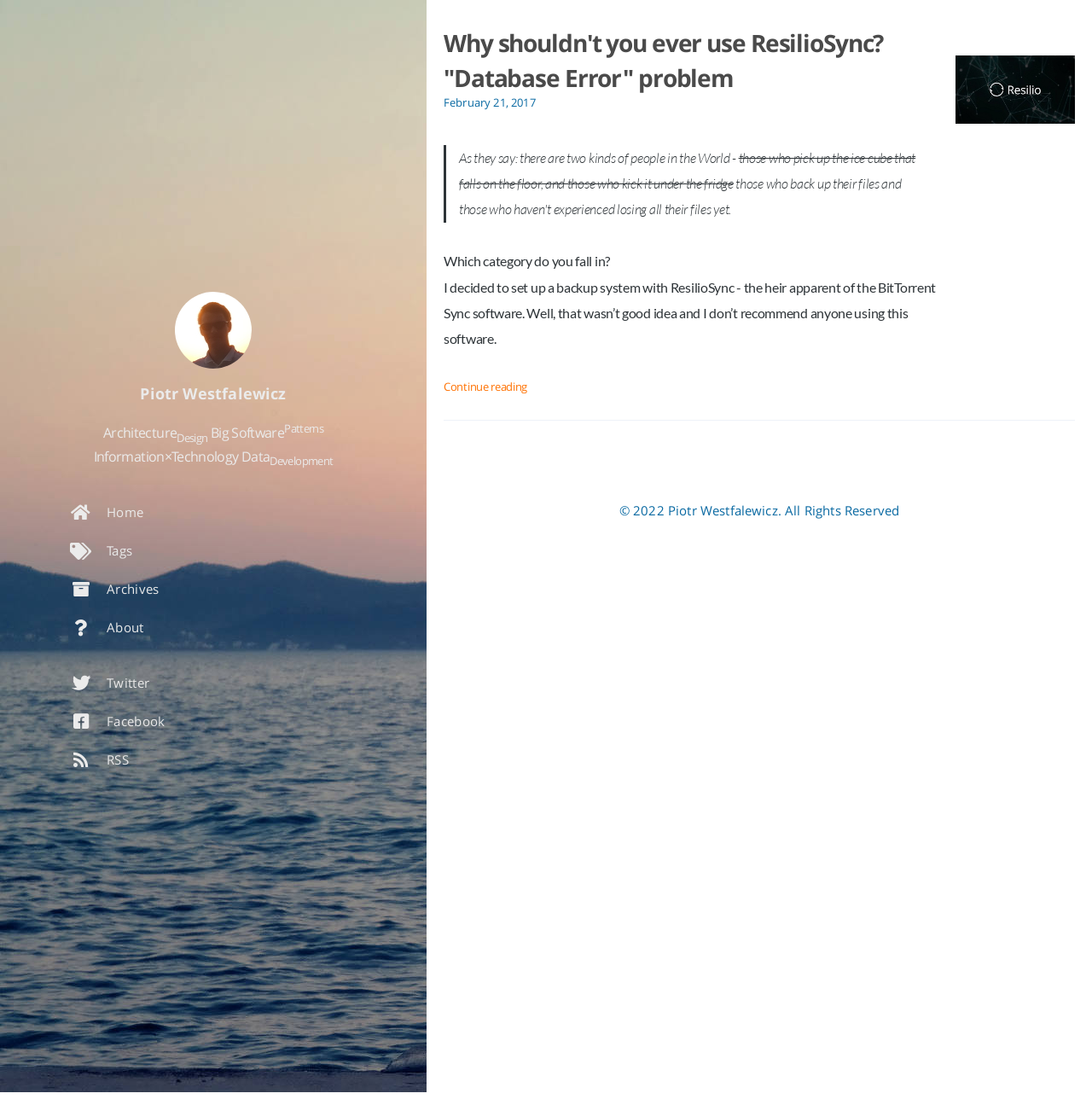Determine the bounding box coordinates (top-left x, top-left y, bottom-right x, bottom-right y) of the UI element described in the following text: Continue reading

[0.406, 0.343, 0.483, 0.357]